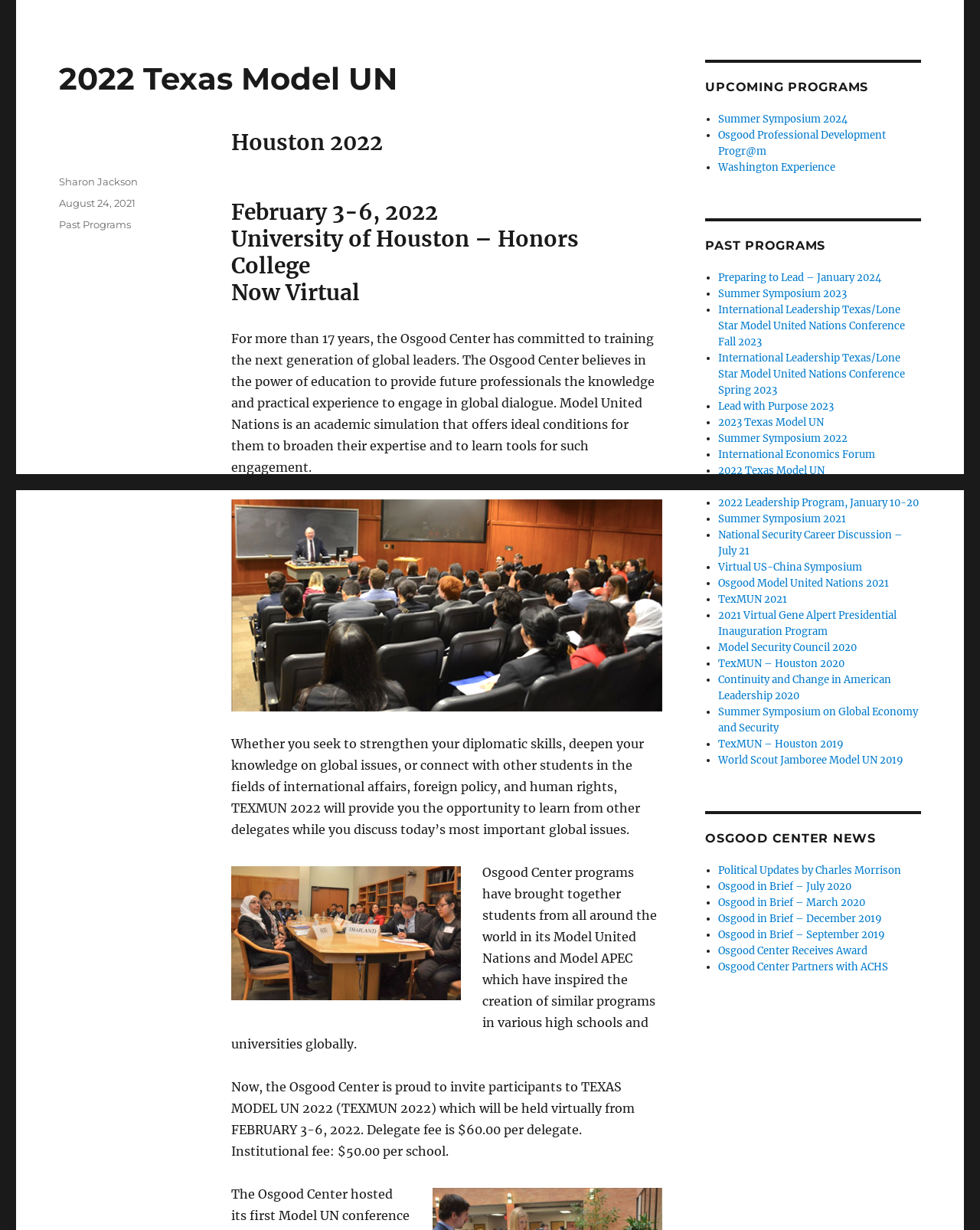Show the bounding box coordinates for the HTML element as described: "August 24, 2021February 7, 2022".

[0.06, 0.16, 0.138, 0.17]